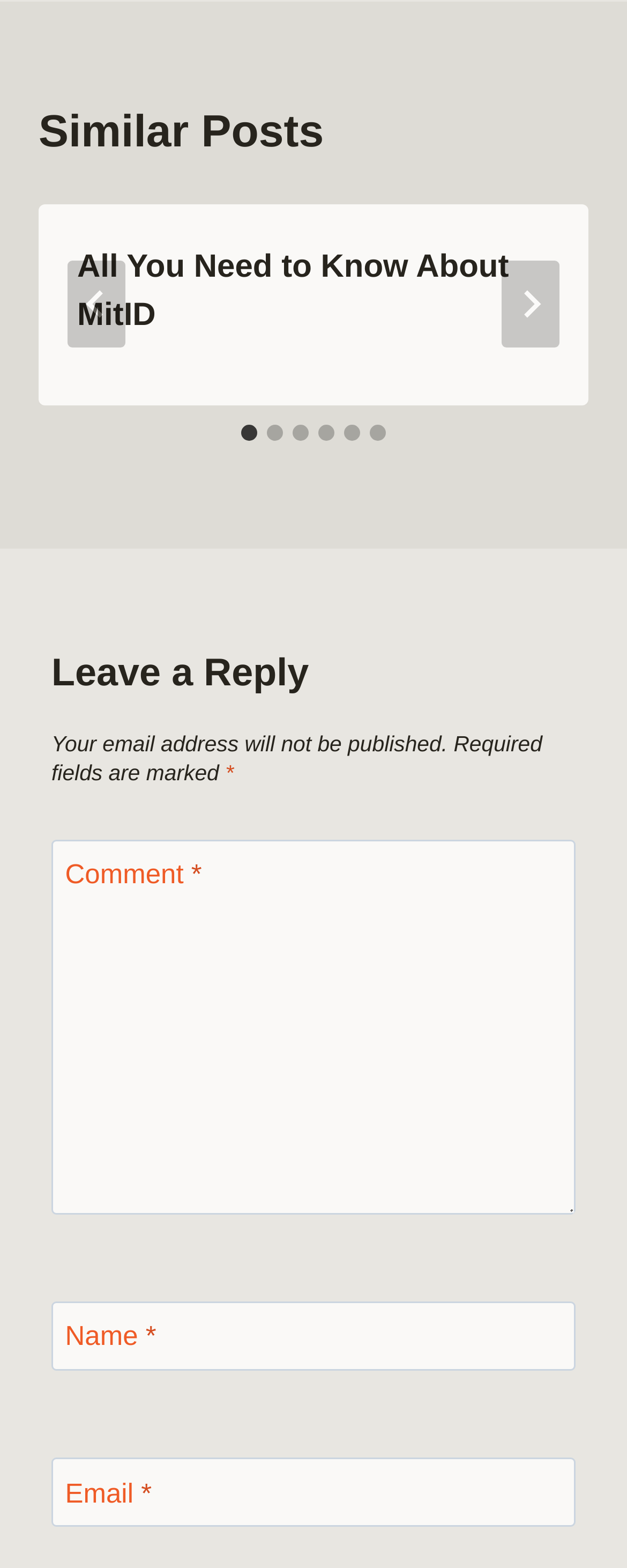Locate the bounding box coordinates of the clickable region to complete the following instruction: "Click the 'Next' button."

[0.8, 0.167, 0.892, 0.222]